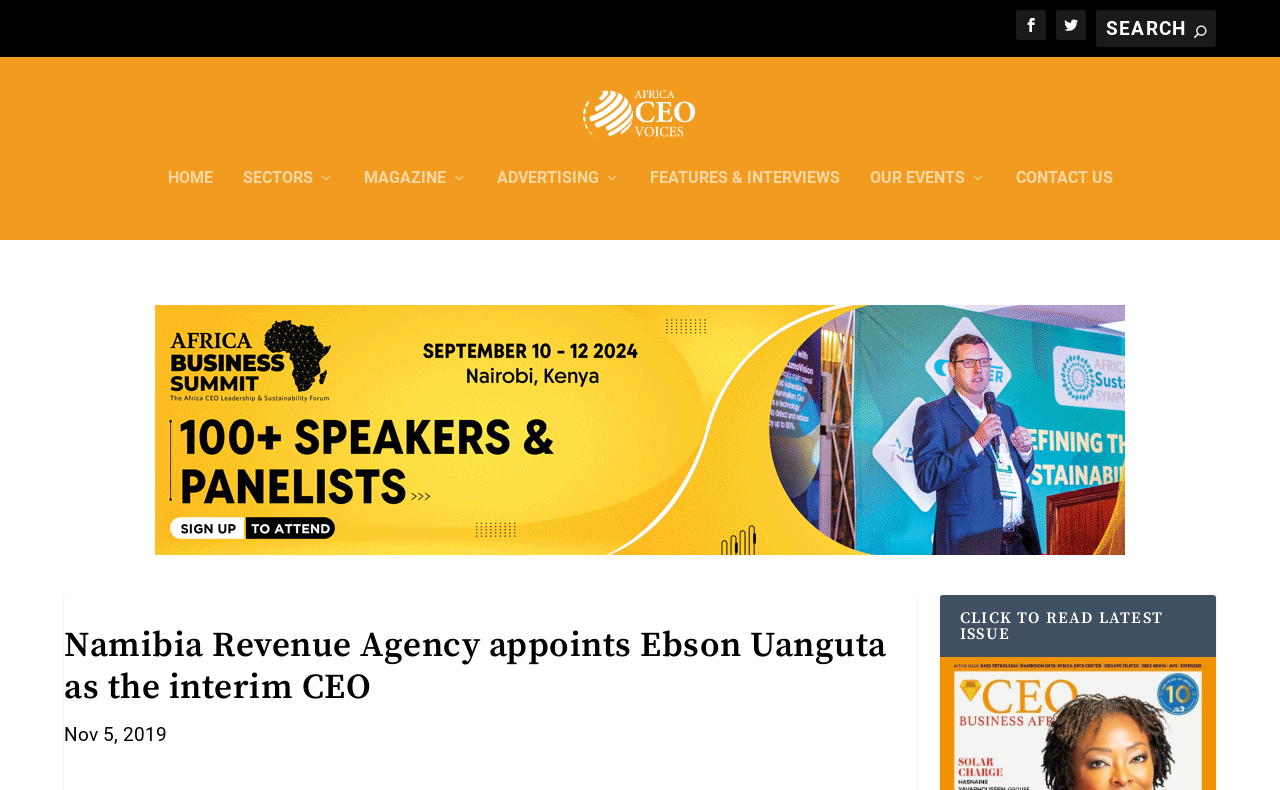Extract the bounding box coordinates of the UI element described by: "name="s" placeholder="Search" title="Search for:"". The coordinates should include four float numbers ranging from 0 to 1, e.g., [left, top, right, bottom].

[0.856, 0.013, 0.95, 0.059]